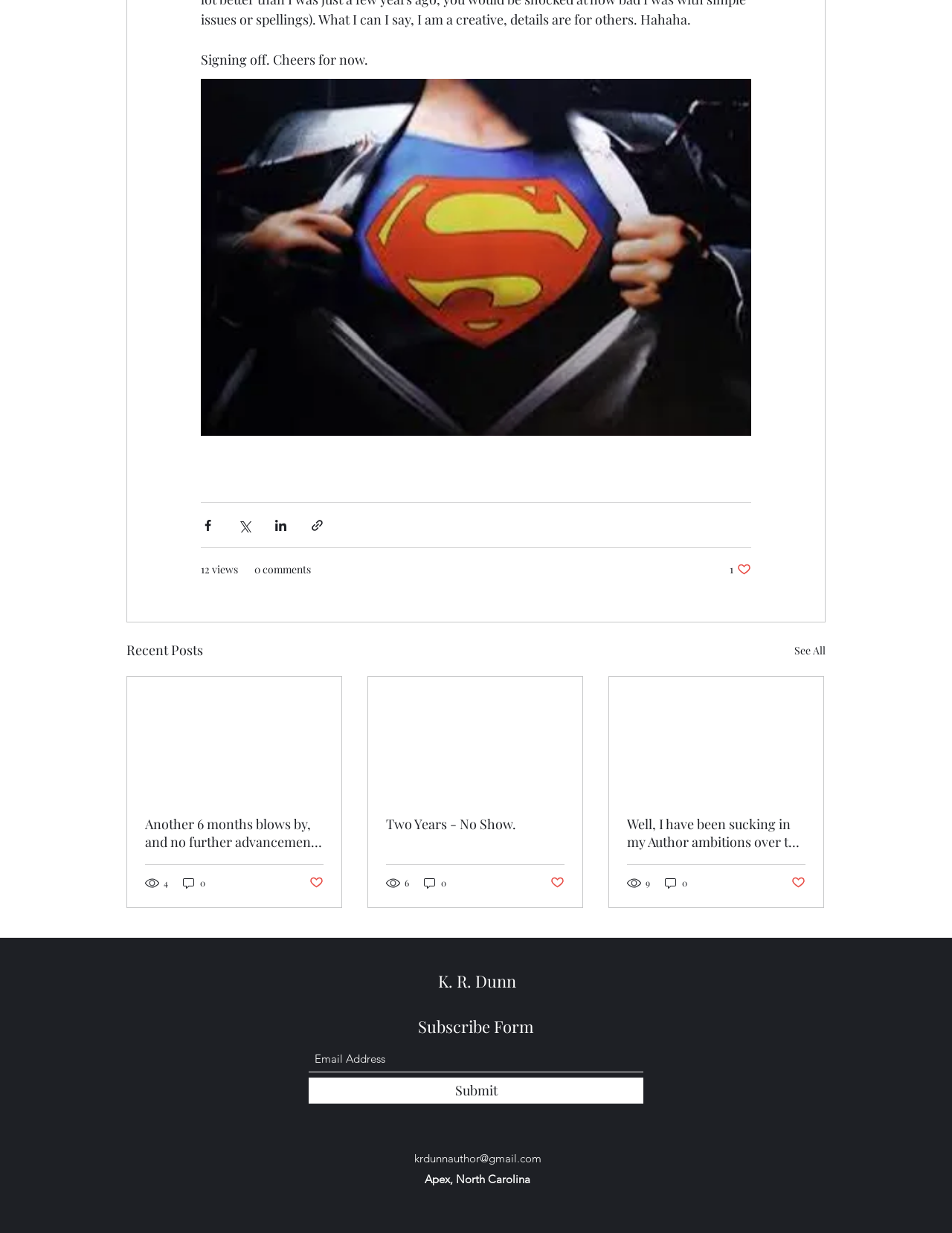Please provide a comprehensive response to the question based on the details in the image: What is the location of the author?

The author's location is found in the static text element with the text 'Apex, North Carolina' located at the bottom of the webpage.